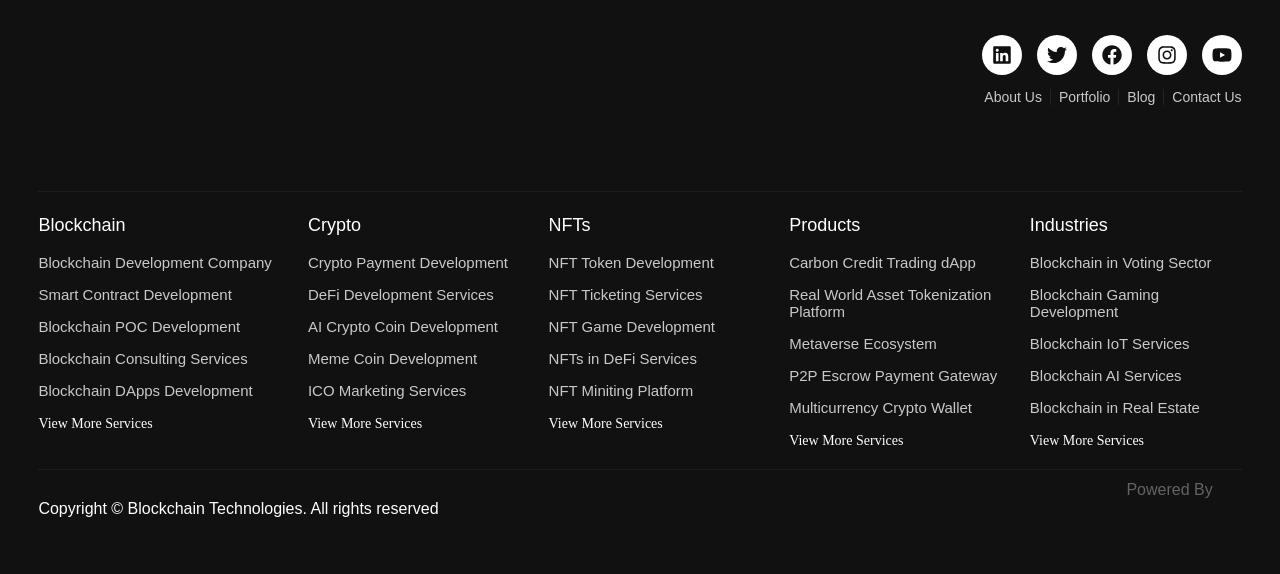Determine the bounding box coordinates of the clickable region to carry out the instruction: "Learn about blockchain in real estate".

[0.805, 0.694, 0.97, 0.724]